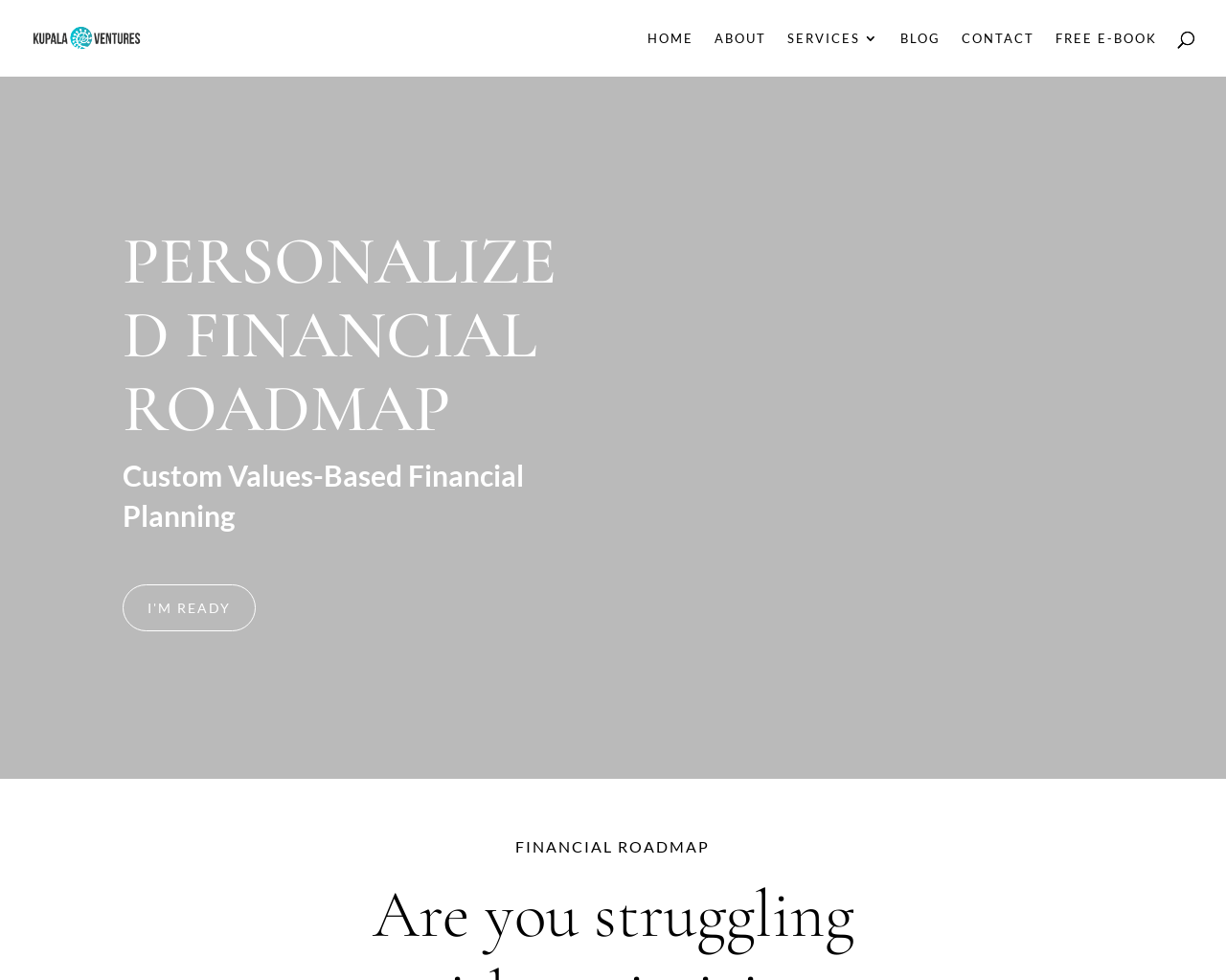Please specify the bounding box coordinates for the clickable region that will help you carry out the instruction: "Read the 'Health reform strategy would insure everyone, improve health and slow spending growth: Report' post".

None